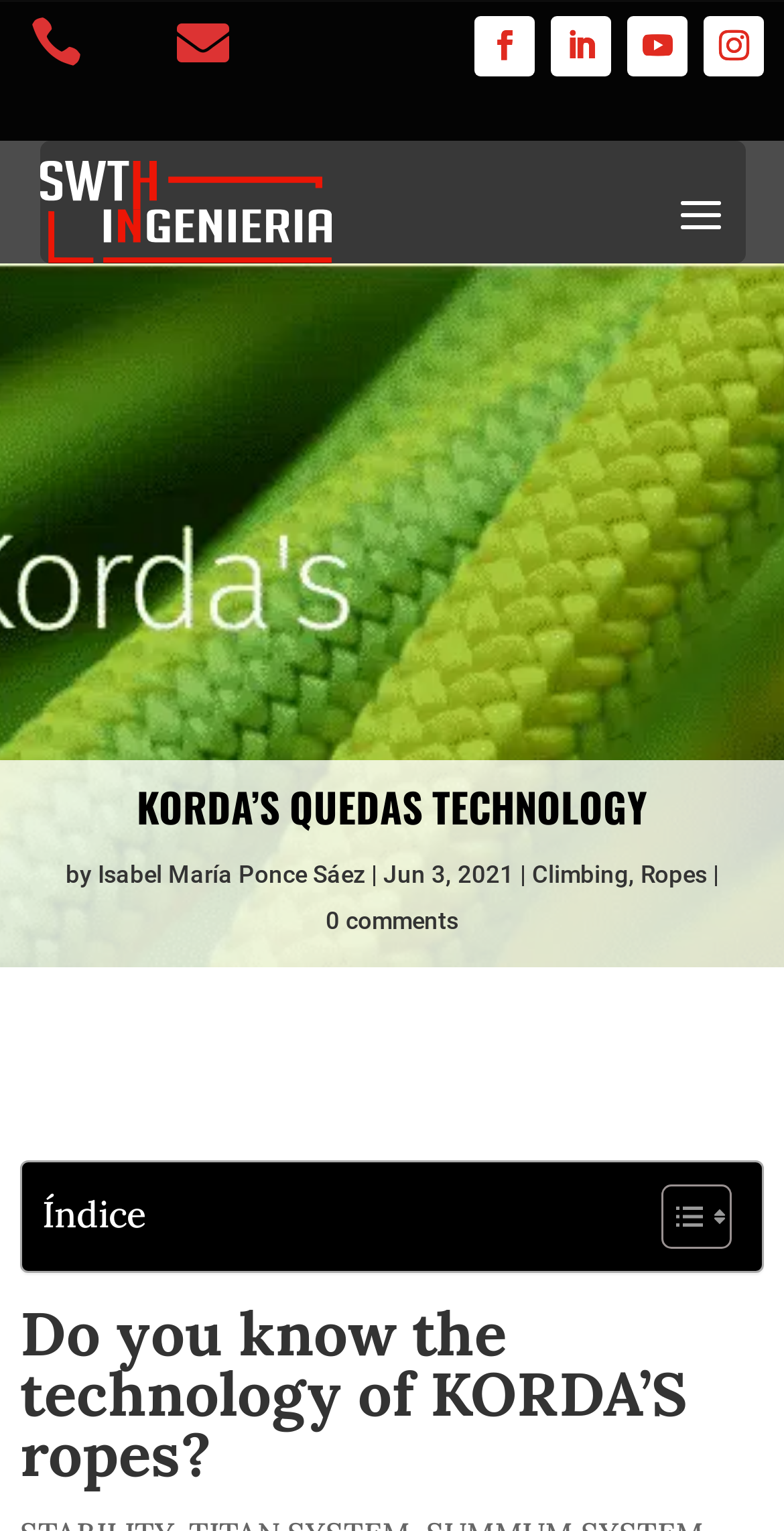Please respond to the question with a concise word or phrase:
What is the category of this blog post?

Climbing